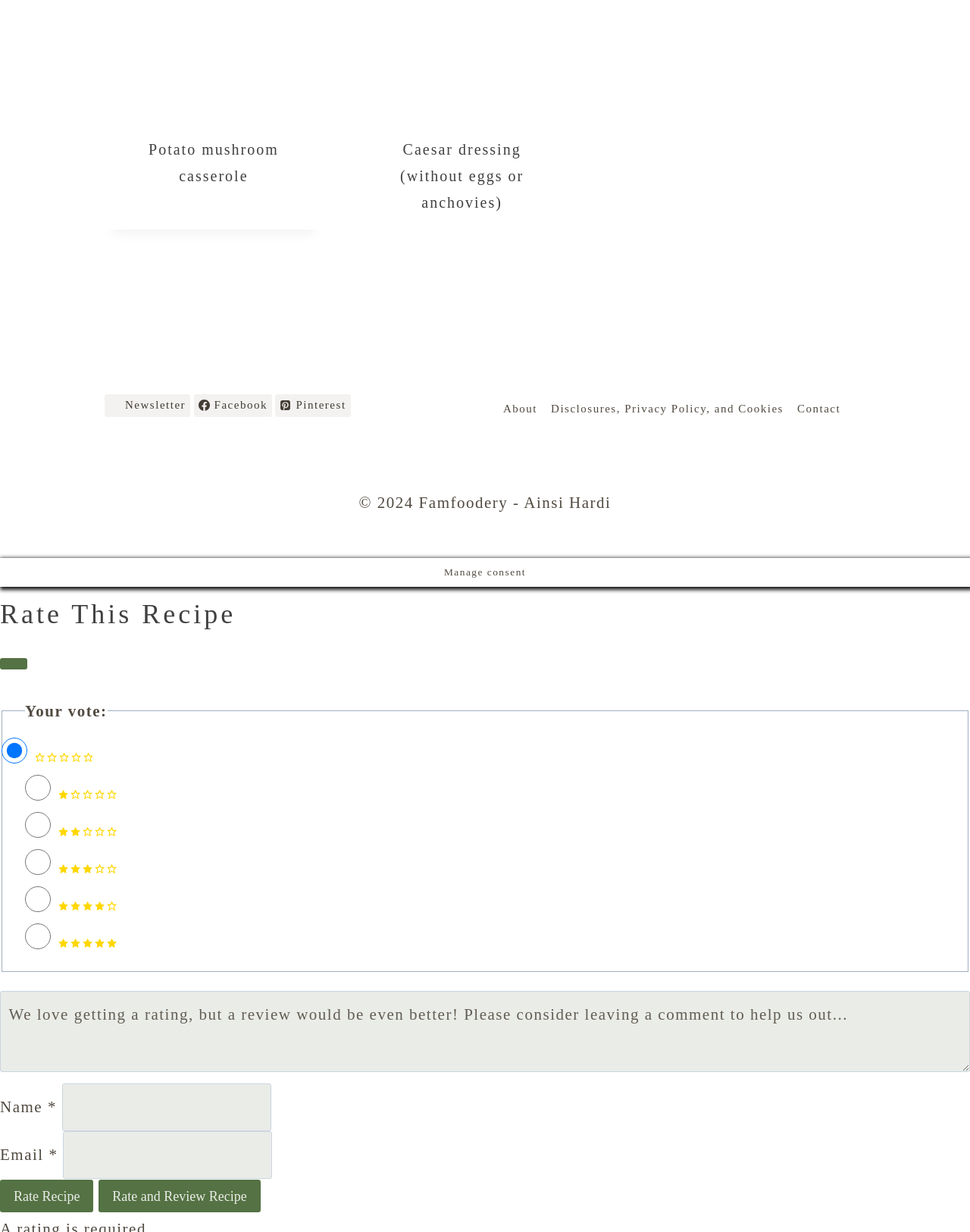Predict the bounding box of the UI element that fits this description: "Rate and Review Recipe".

[0.102, 0.958, 0.268, 0.984]